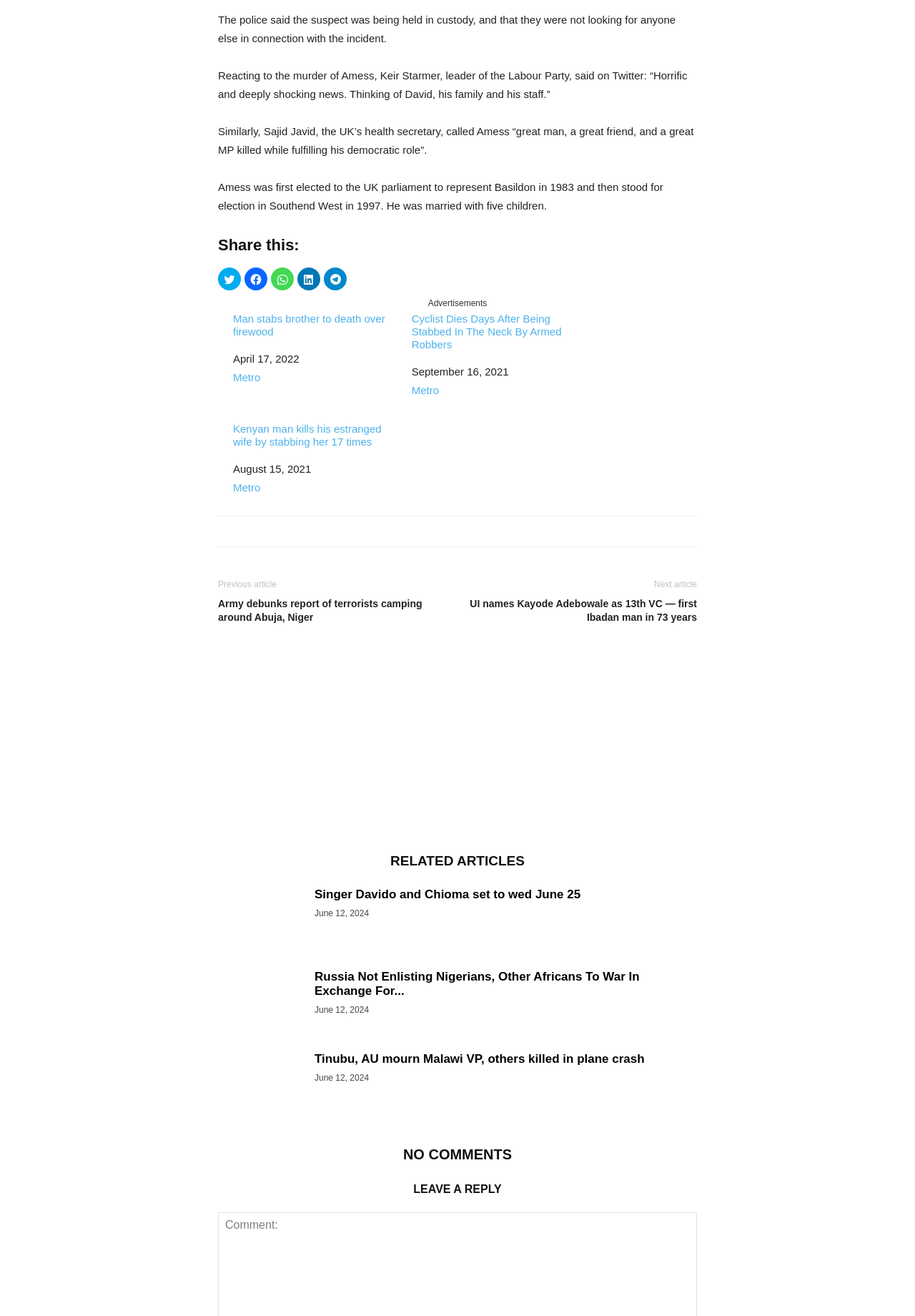Determine the bounding box coordinates of the section to be clicked to follow the instruction: "Read article about Singer Davido and Chioma set to wed June 25". The coordinates should be given as four float numbers between 0 and 1, formatted as [left, top, right, bottom].

[0.238, 0.674, 0.332, 0.723]